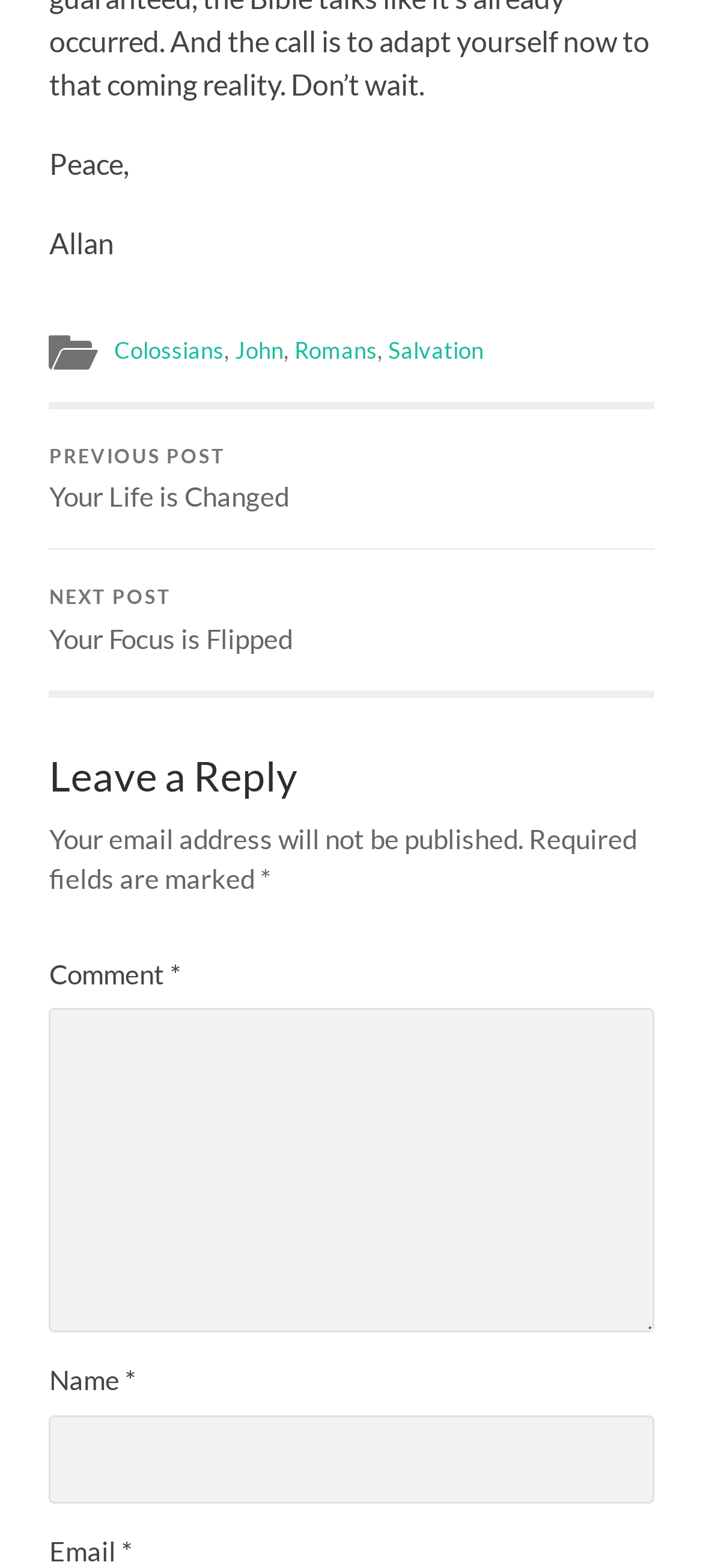Identify the bounding box coordinates of the clickable region necessary to fulfill the following instruction: "visit I-LEAGUE page". The bounding box coordinates should be four float numbers between 0 and 1, i.e., [left, top, right, bottom].

None